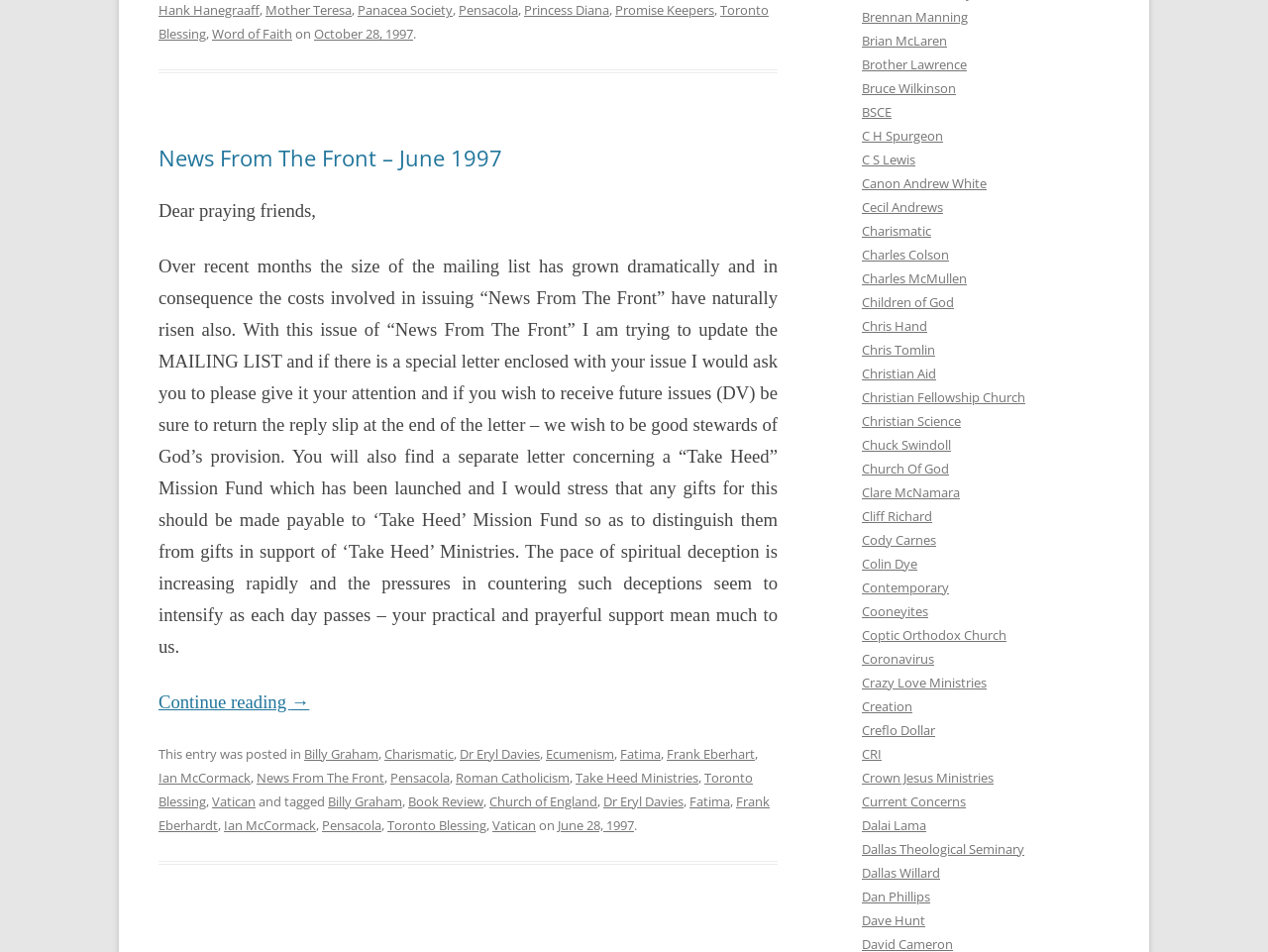Determine the bounding box coordinates for the area that needs to be clicked to fulfill this task: "Go to the 'HOME' page". The coordinates must be given as four float numbers between 0 and 1, i.e., [left, top, right, bottom].

None